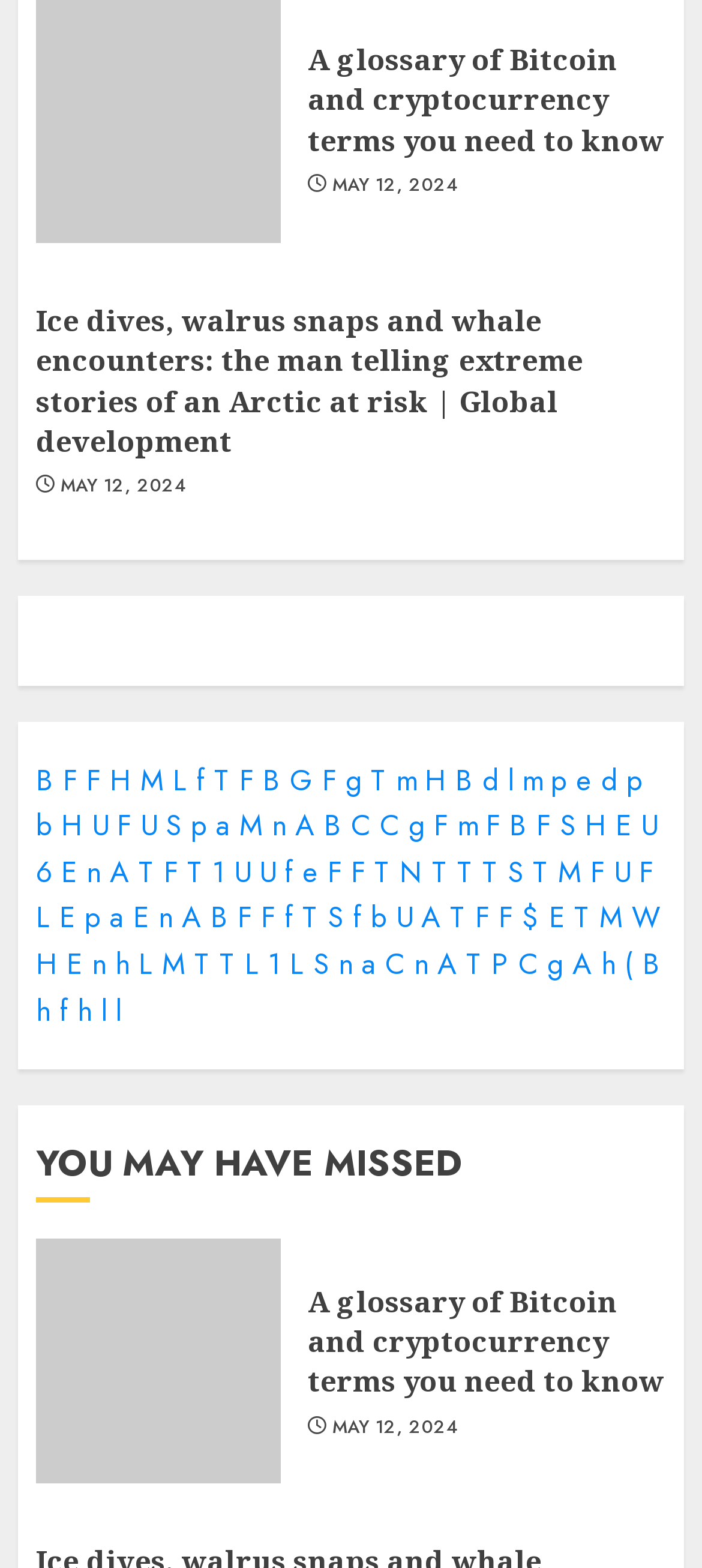How many sections are there on this webpage? Observe the screenshot and provide a one-word or short phrase answer.

2